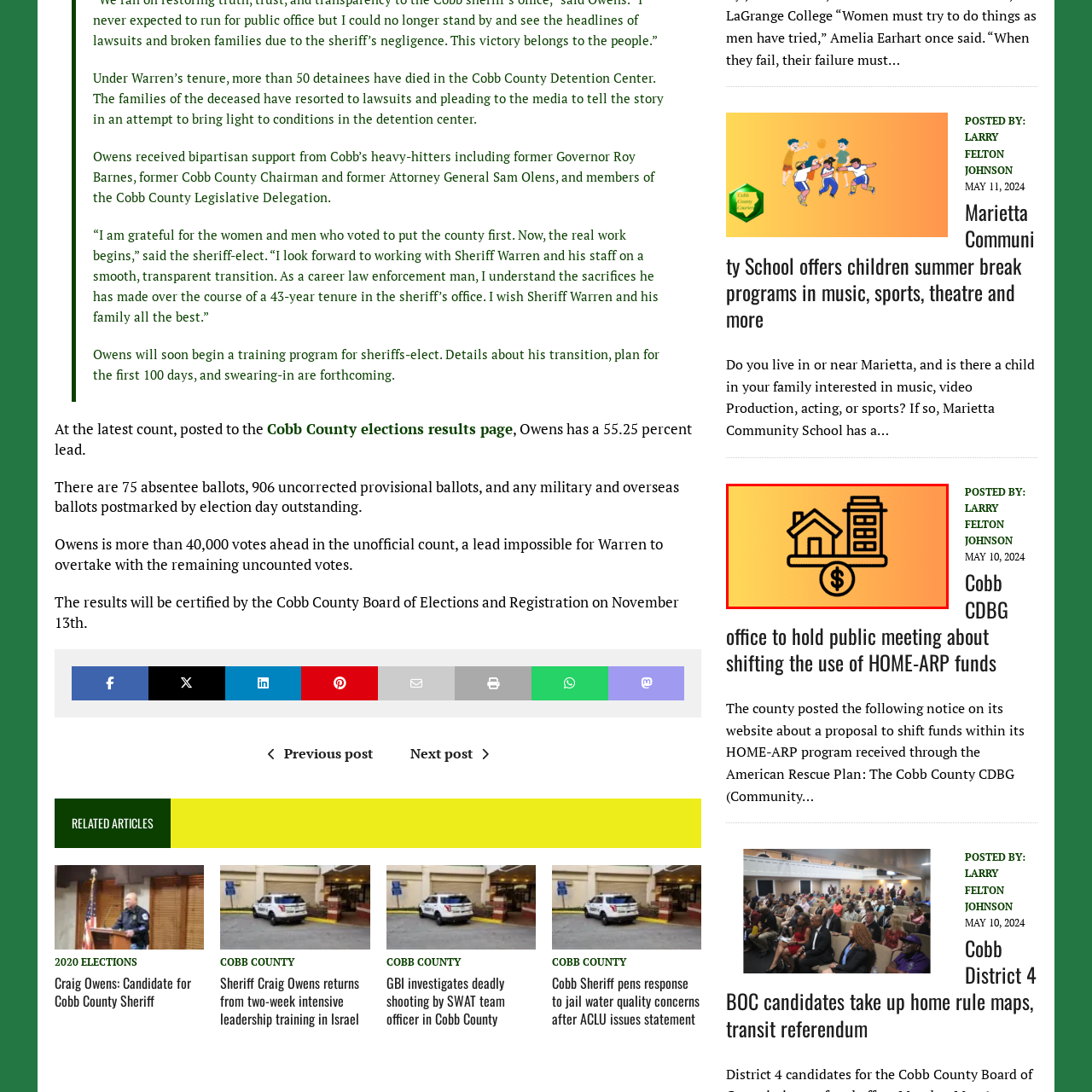Identify the content inside the red box and answer the question using a brief word or phrase: What is the color of the background gradient?

Orange